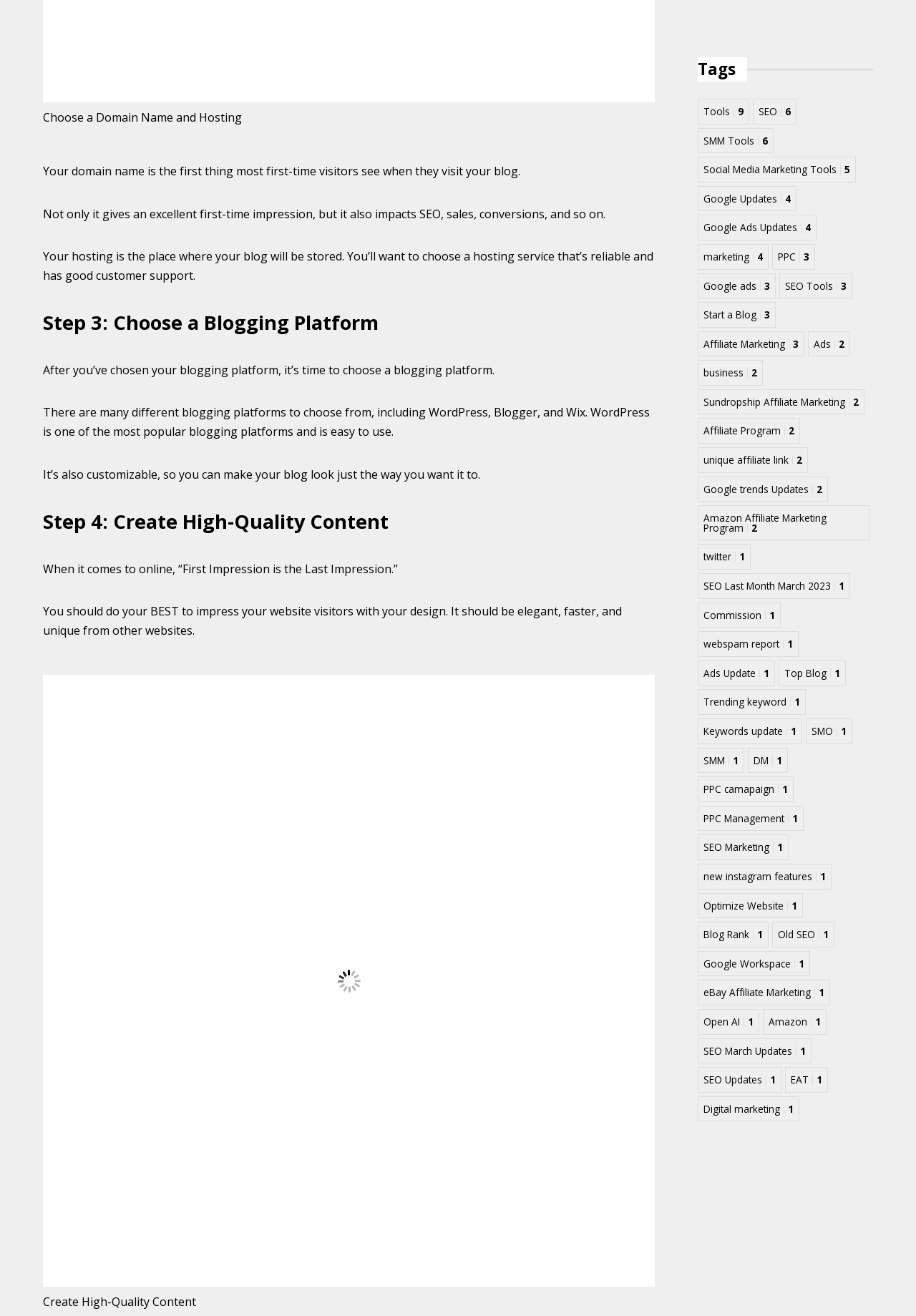Identify the bounding box coordinates necessary to click and complete the given instruction: "Click on 'SEO 6 items'".

[0.822, 0.075, 0.87, 0.094]